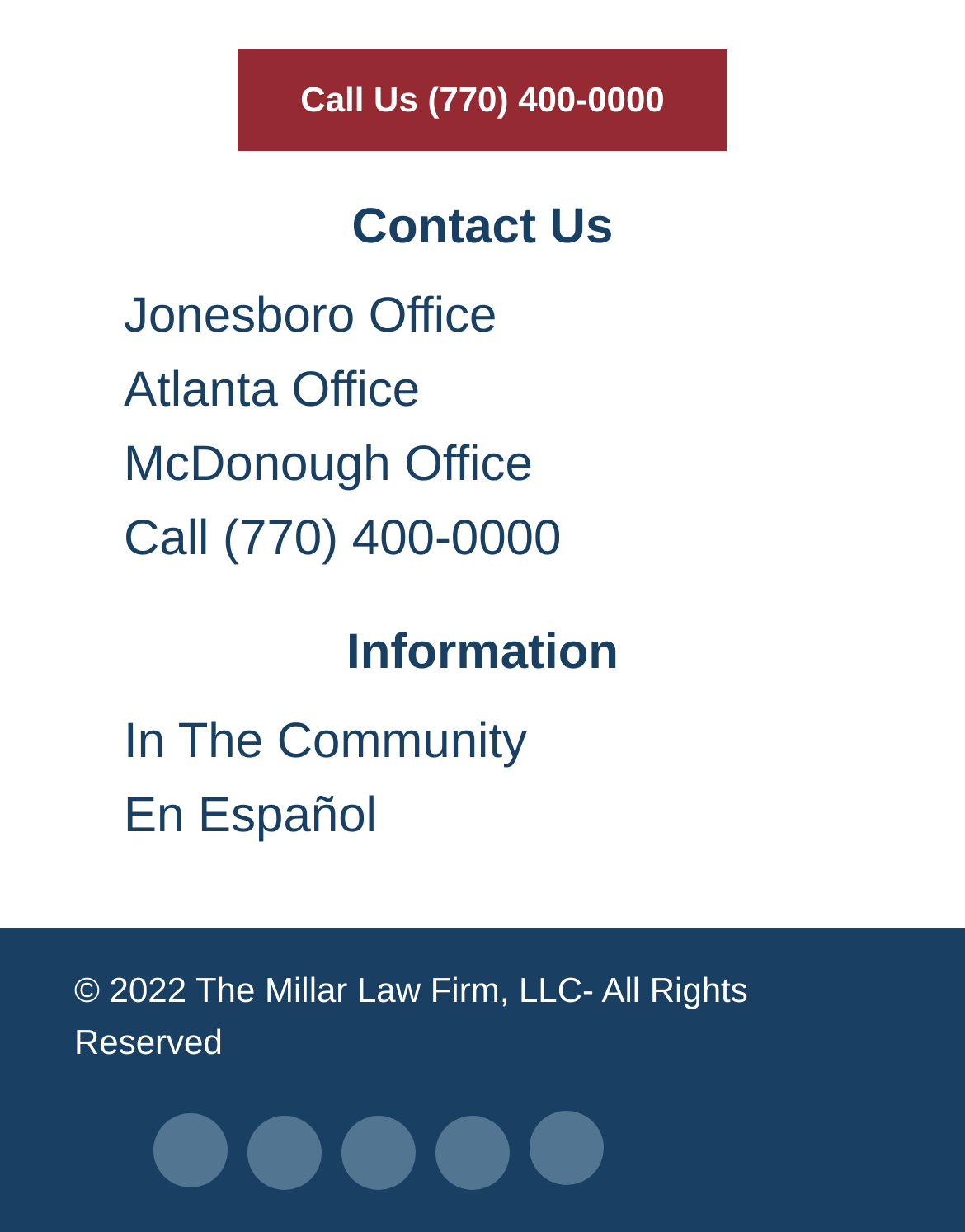Can you find the bounding box coordinates of the area I should click to execute the following instruction: "Call the office"?

[0.247, 0.04, 0.753, 0.122]